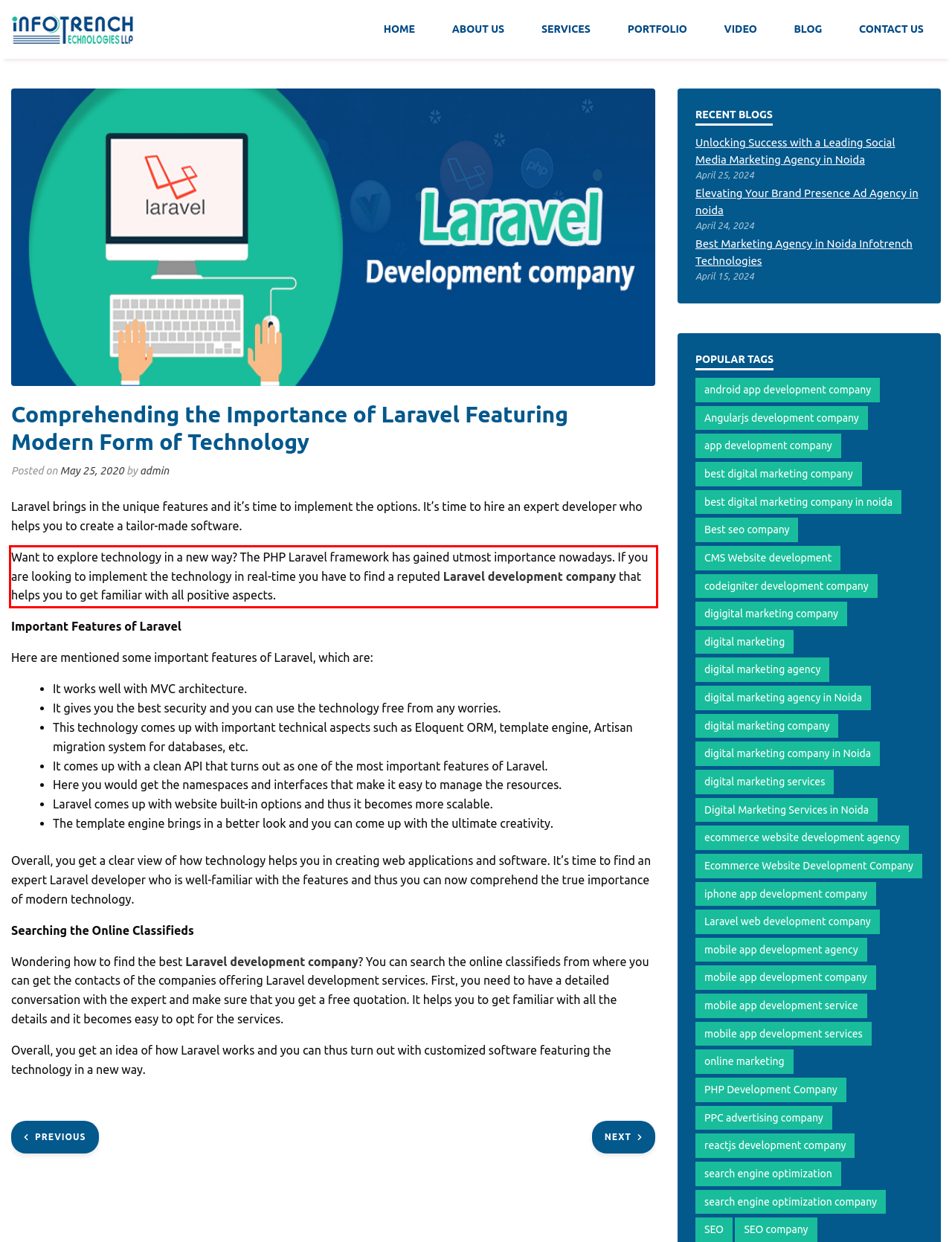Please perform OCR on the UI element surrounded by the red bounding box in the given webpage screenshot and extract its text content.

Want to explore technology in a new way? The PHP Laravel framework has gained utmost importance nowadays. If you are looking to implement the technology in real-time you have to find a reputed Laravel development company that helps you to get familiar with all positive aspects.